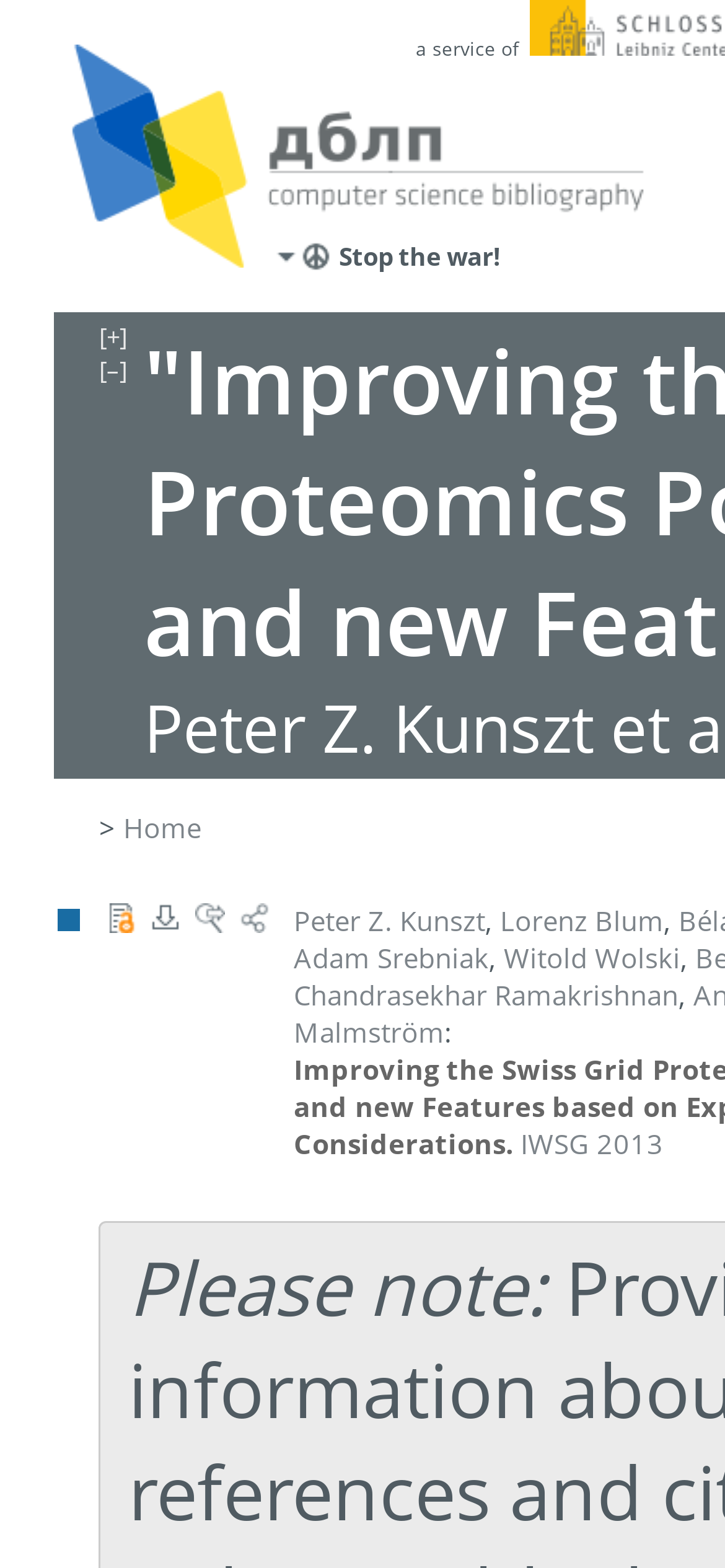What is the event mentioned? Based on the image, give a response in one word or a short phrase.

IWSG 2013